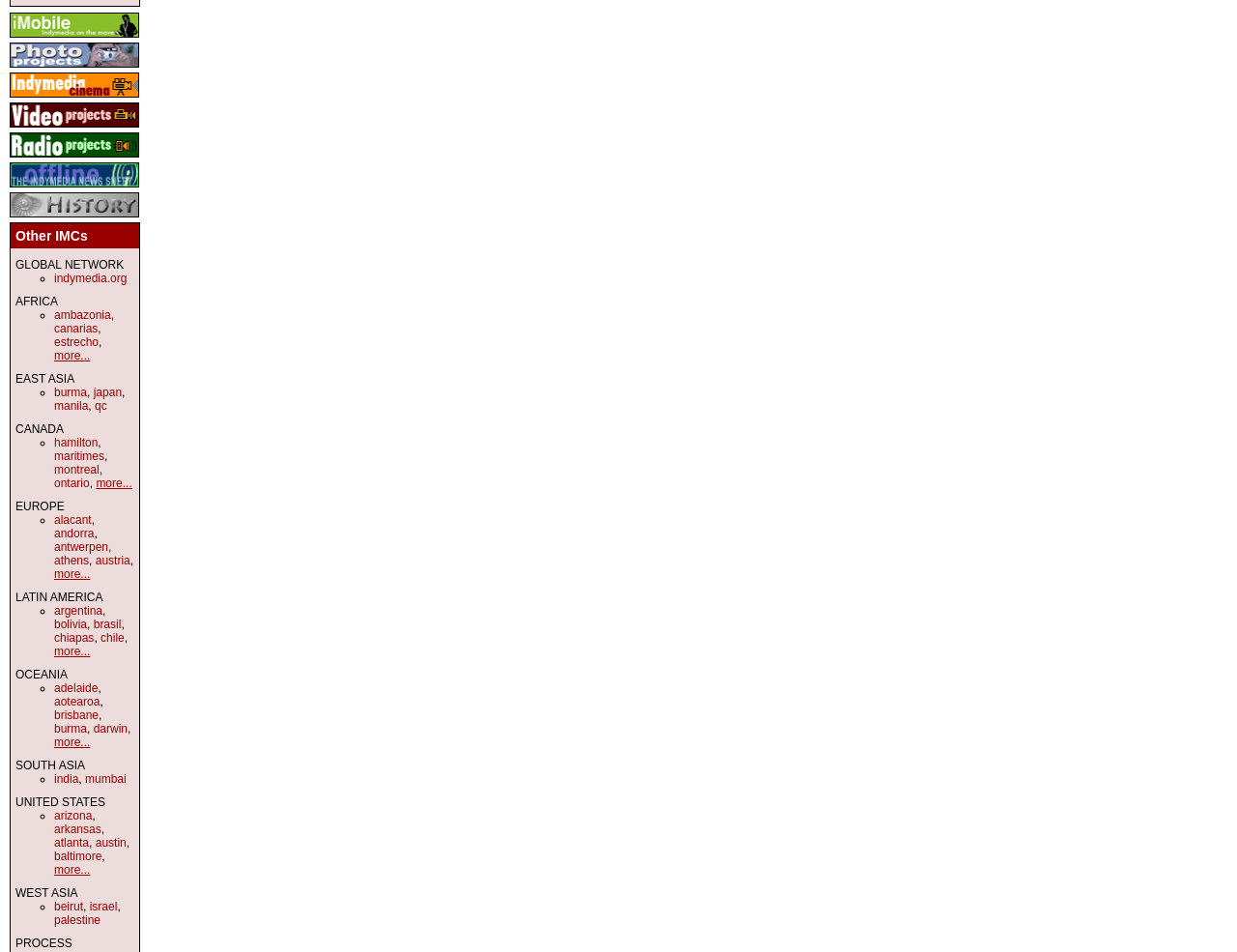Specify the bounding box coordinates for the region that must be clicked to perform the given instruction: "Read more about Air Partners and Pure IT".

None